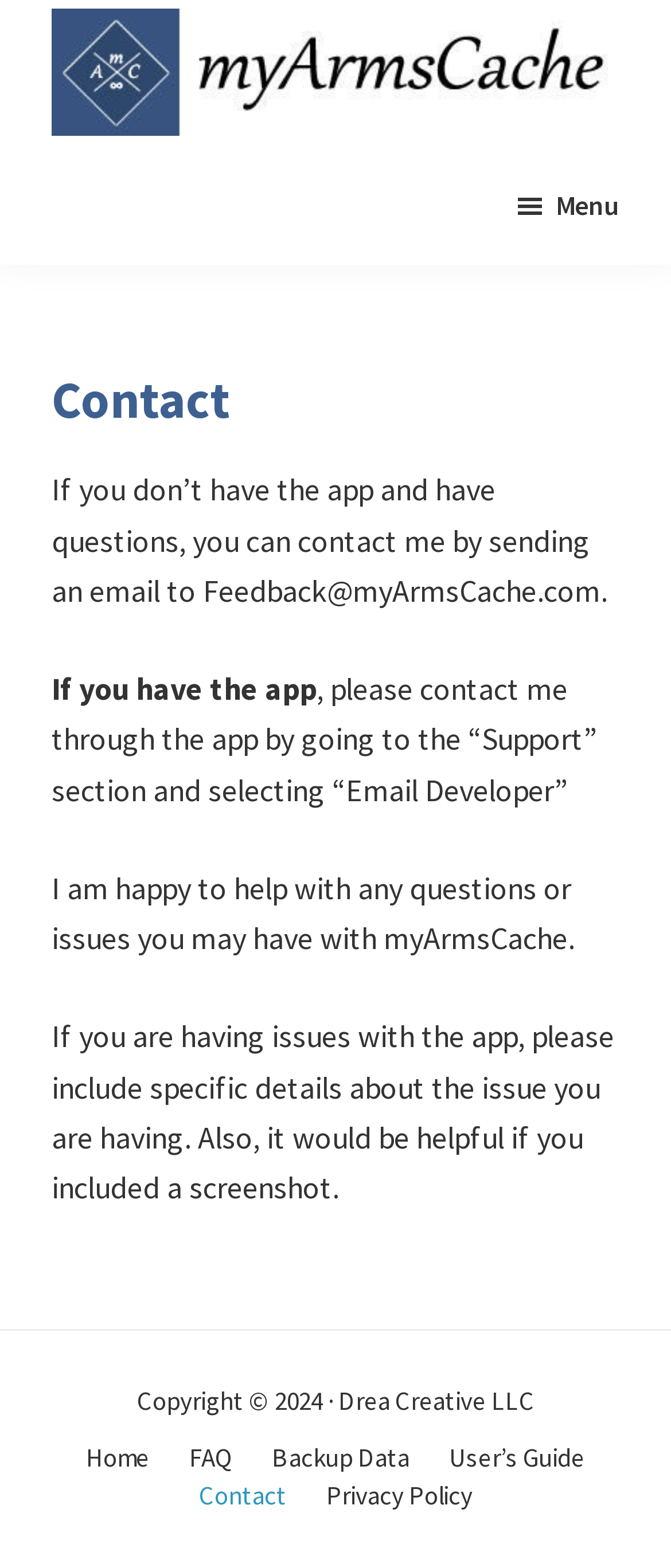Can you pinpoint the bounding box coordinates for the clickable element required for this instruction: "Click the 'myArmsCache' link"? The coordinates should be four float numbers between 0 and 1, i.e., [left, top, right, bottom].

[0.077, 0.005, 0.923, 0.087]